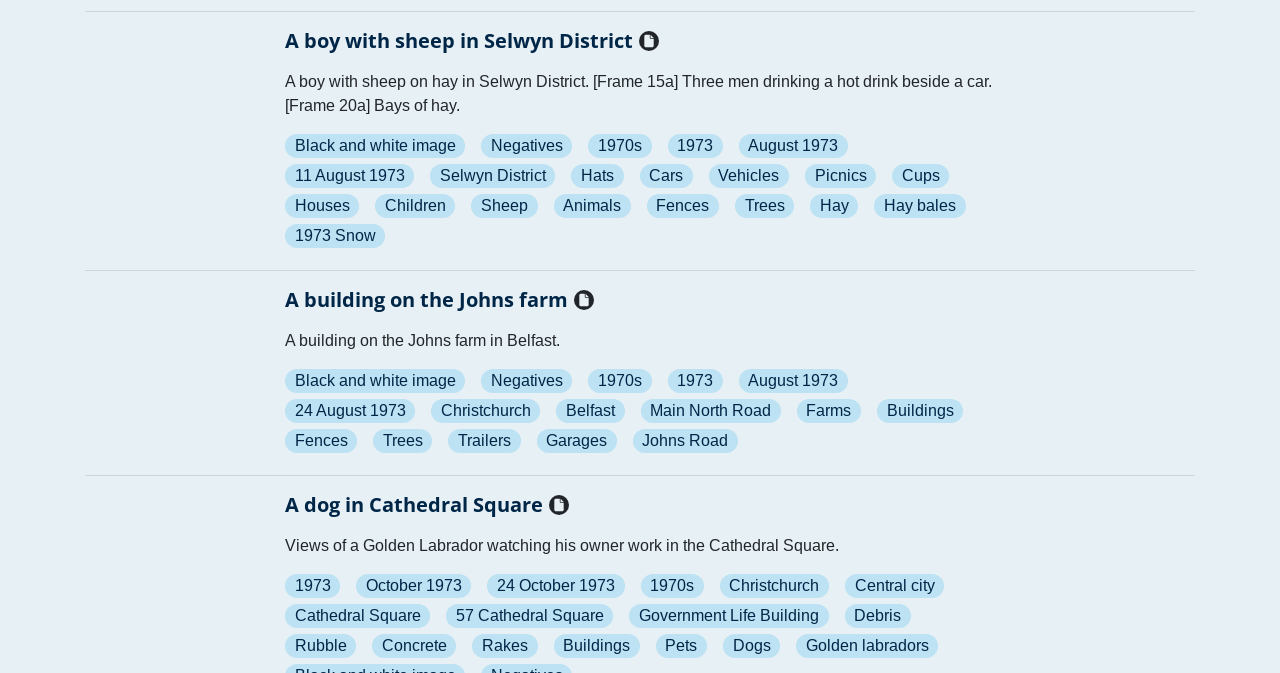Are there any cars shown?
Using the image as a reference, answer the question with a short word or phrase.

Yes